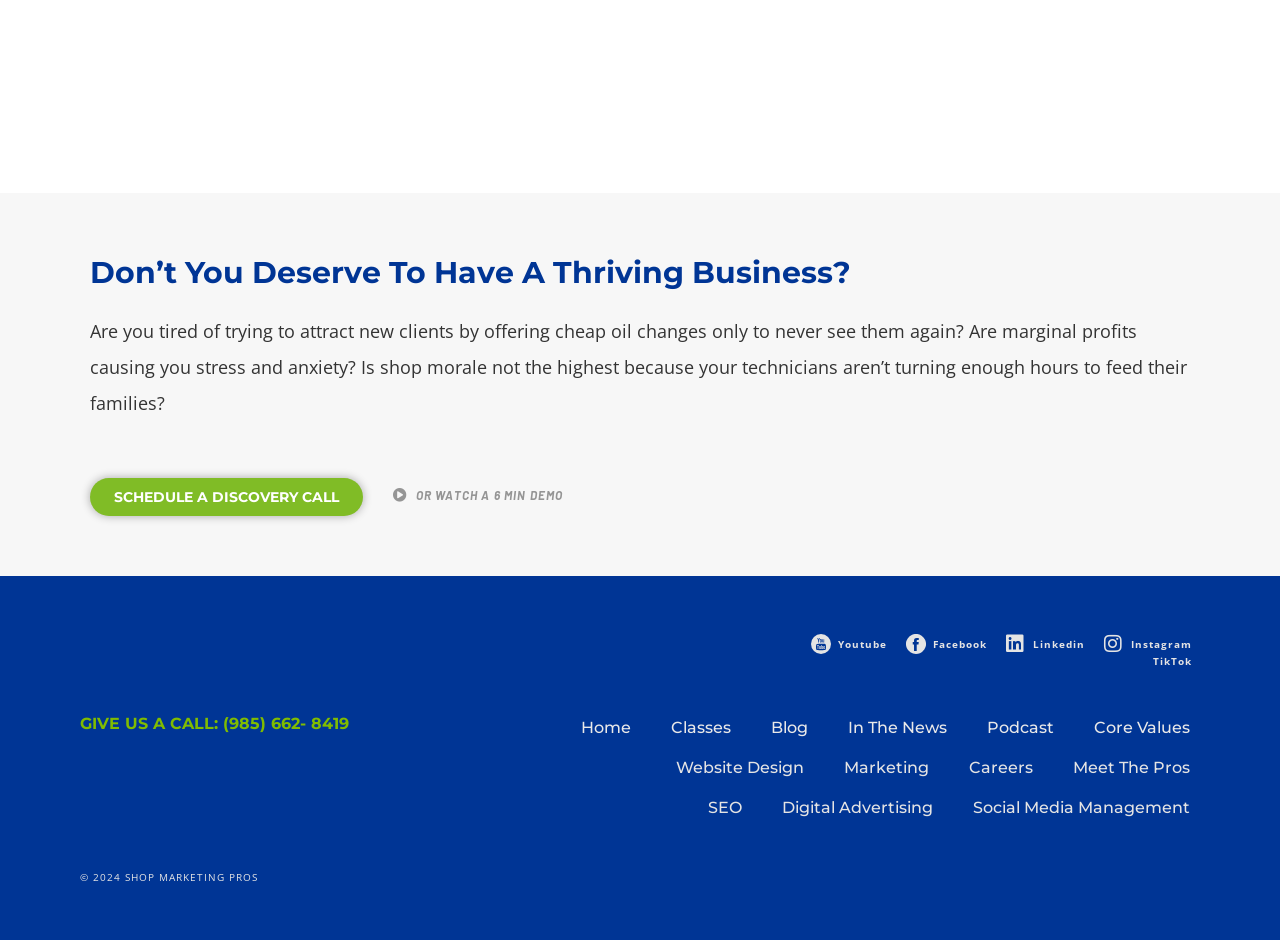Please respond to the question with a concise word or phrase:
What social media platforms are linked on the webpage?

Youtube, Facebook, Linkedin, Instagram, TikTok